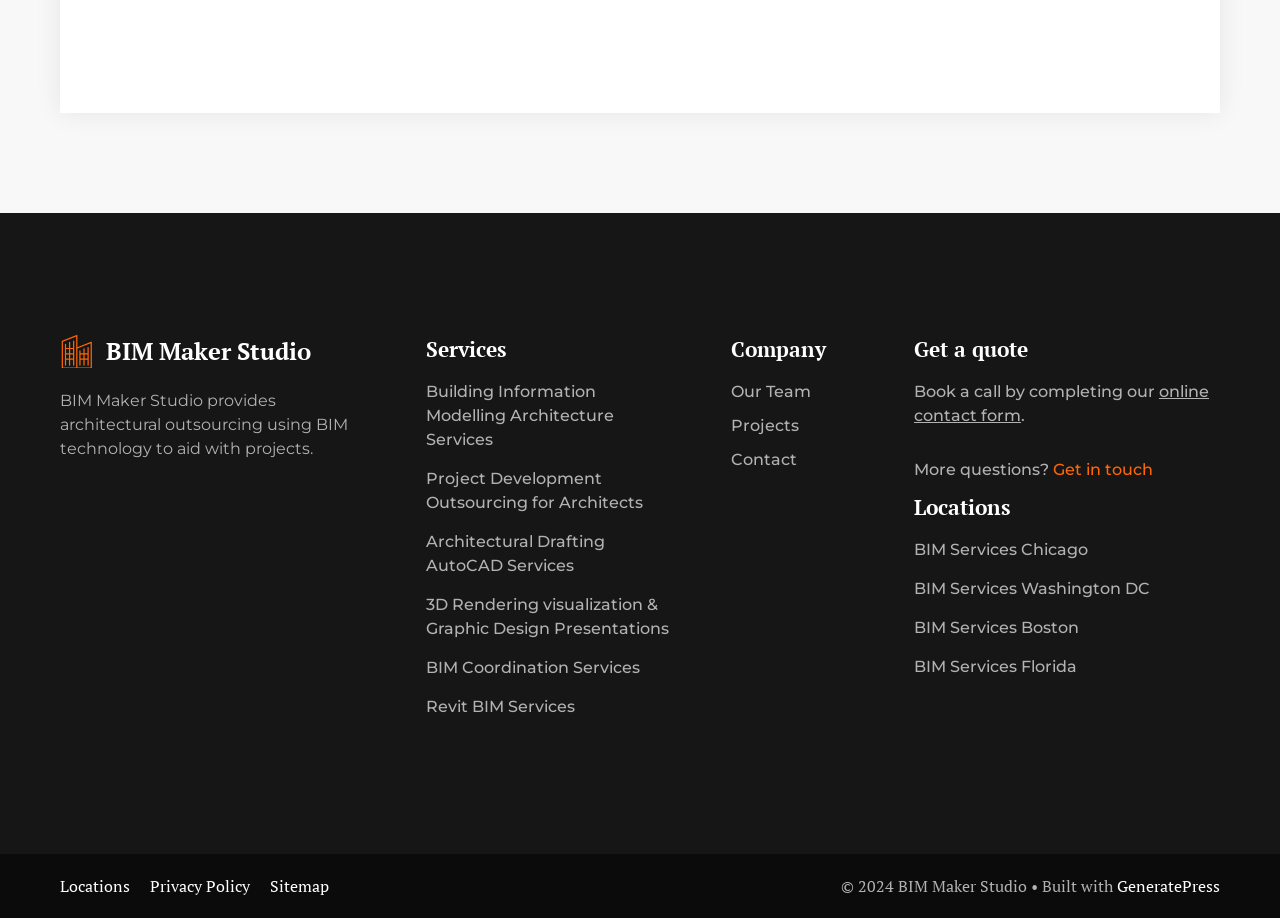Determine the coordinates of the bounding box for the clickable area needed to execute this instruction: "Click on Building Information Modelling Architecture Services".

[0.333, 0.417, 0.48, 0.49]